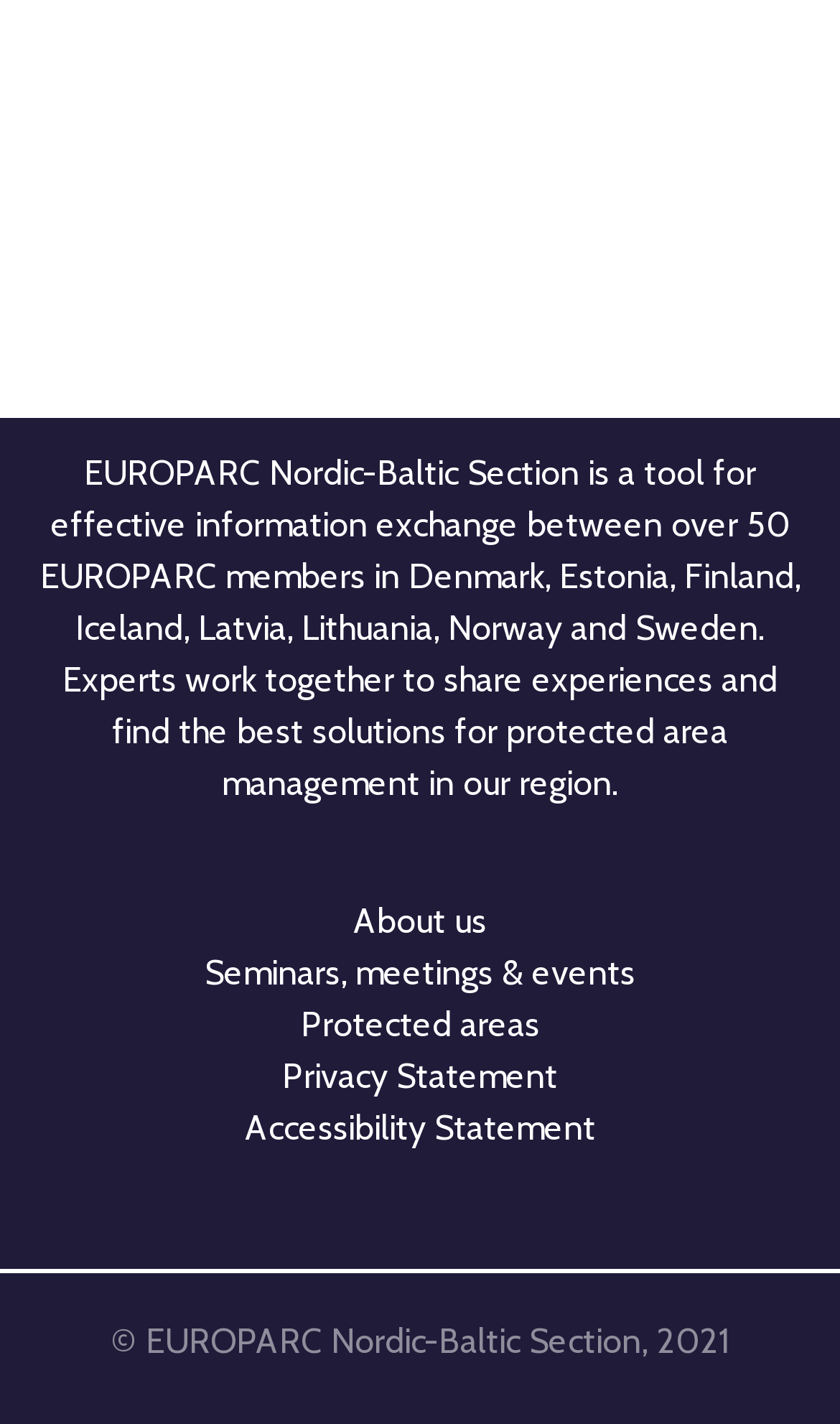Using the element description: "Protected areas", determine the bounding box coordinates. The coordinates should be in the format [left, top, right, bottom], with values between 0 and 1.

[0.358, 0.705, 0.642, 0.734]